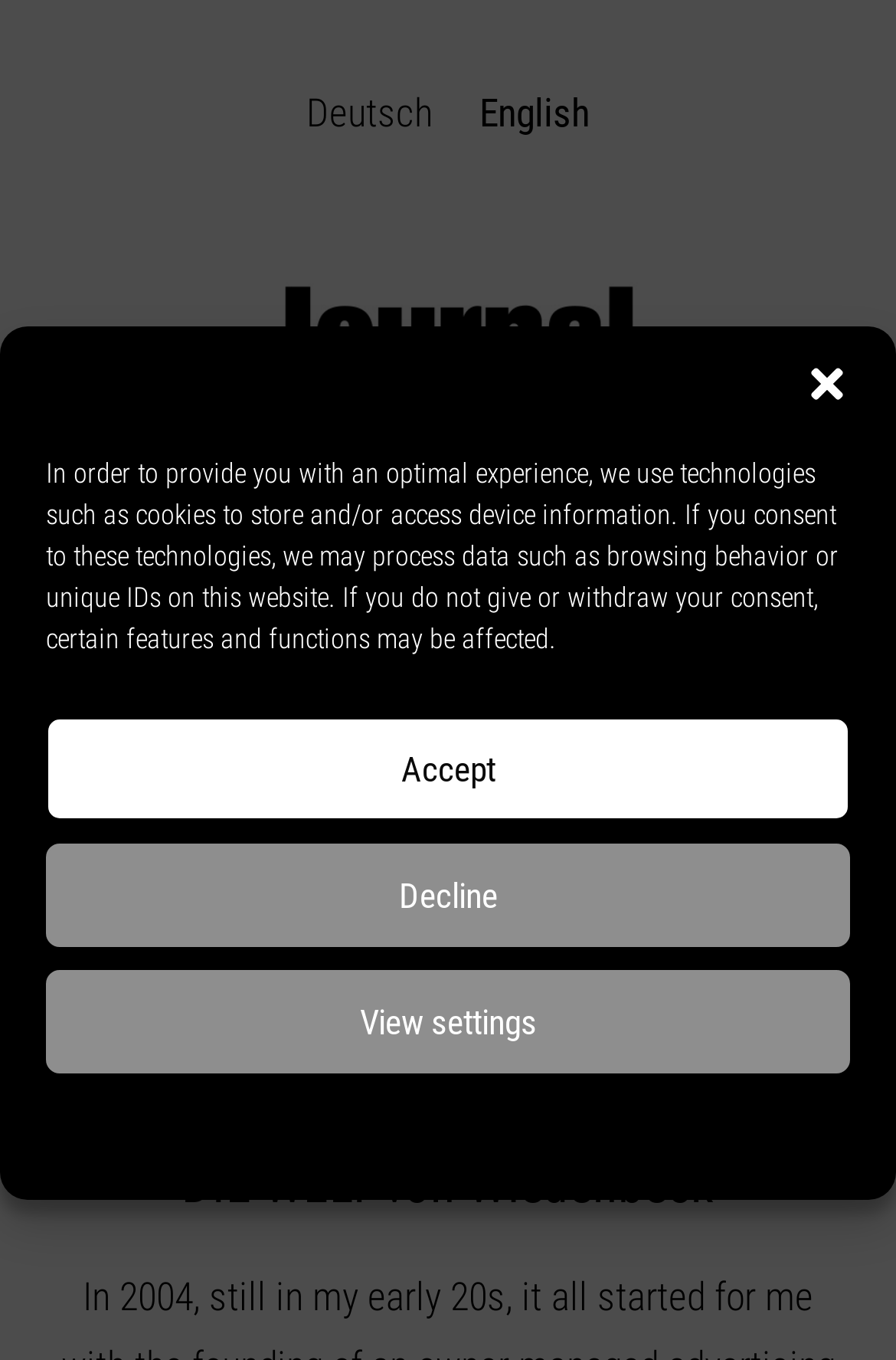Provide a single word or phrase to answer the given question: 
How many language options are available?

2